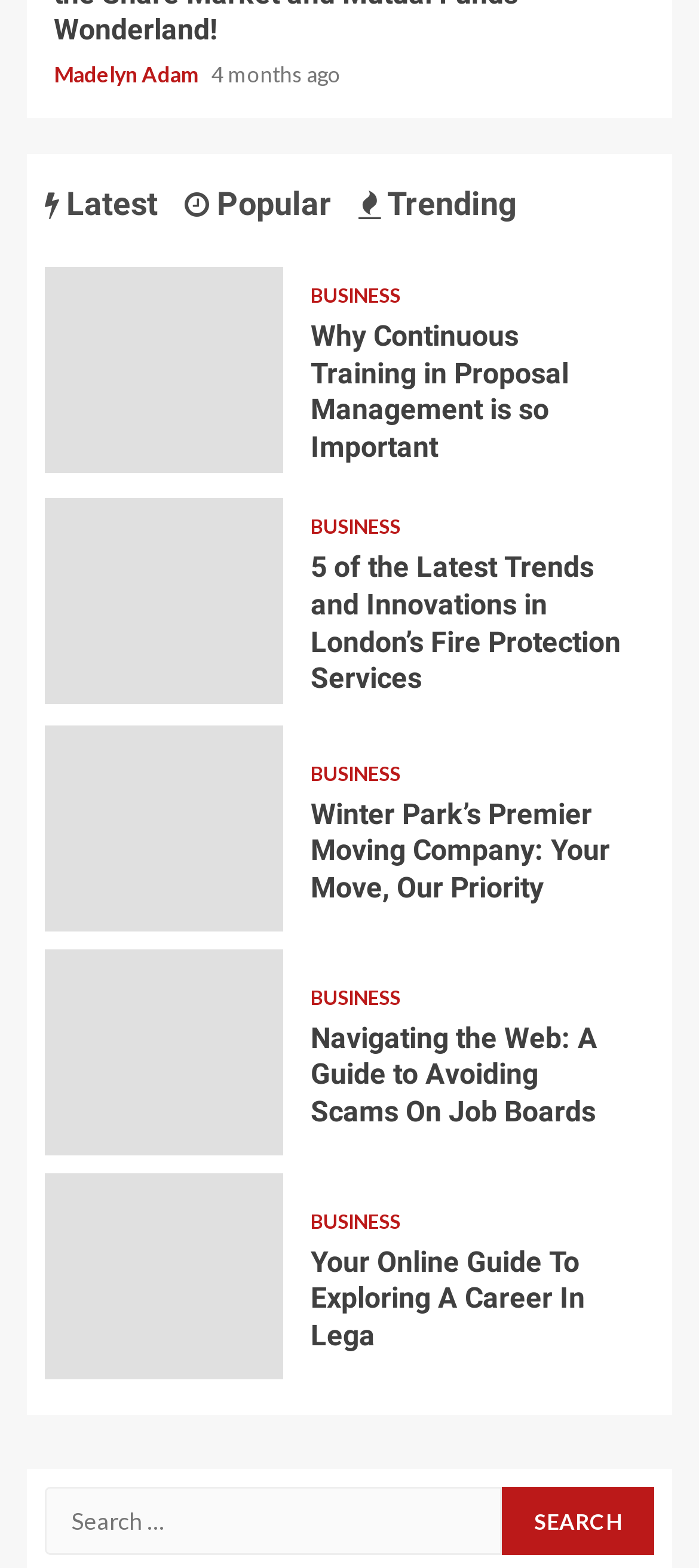What is the name of the author of the first article?
Craft a detailed and extensive response to the question.

I looked at the first article's link and found that it has an author link 'Madelyn Adam' above it, so the name of the author of the first article is Madelyn Adam.